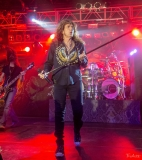Explain the image thoroughly, mentioning every notable detail.

The image captures a dynamic moment from a live performance of the rock band Whitesnake. The lead singer is prominently featured in the foreground, holding a microphone with an engaged and energetic expression. He is dressed in a stylish black shirt adorned with intricate designs, contributing to the band's iconic rock aesthetic. In the background, band members can be seen, with colorful stage lights casting a dramatic glow that enhances the vibrant atmosphere of the concert. The setup showcases the band’s powerful presence, music, and the nostalgic vibe that resonates with fans, celebrating the essence of rock music's impact on entertainment.